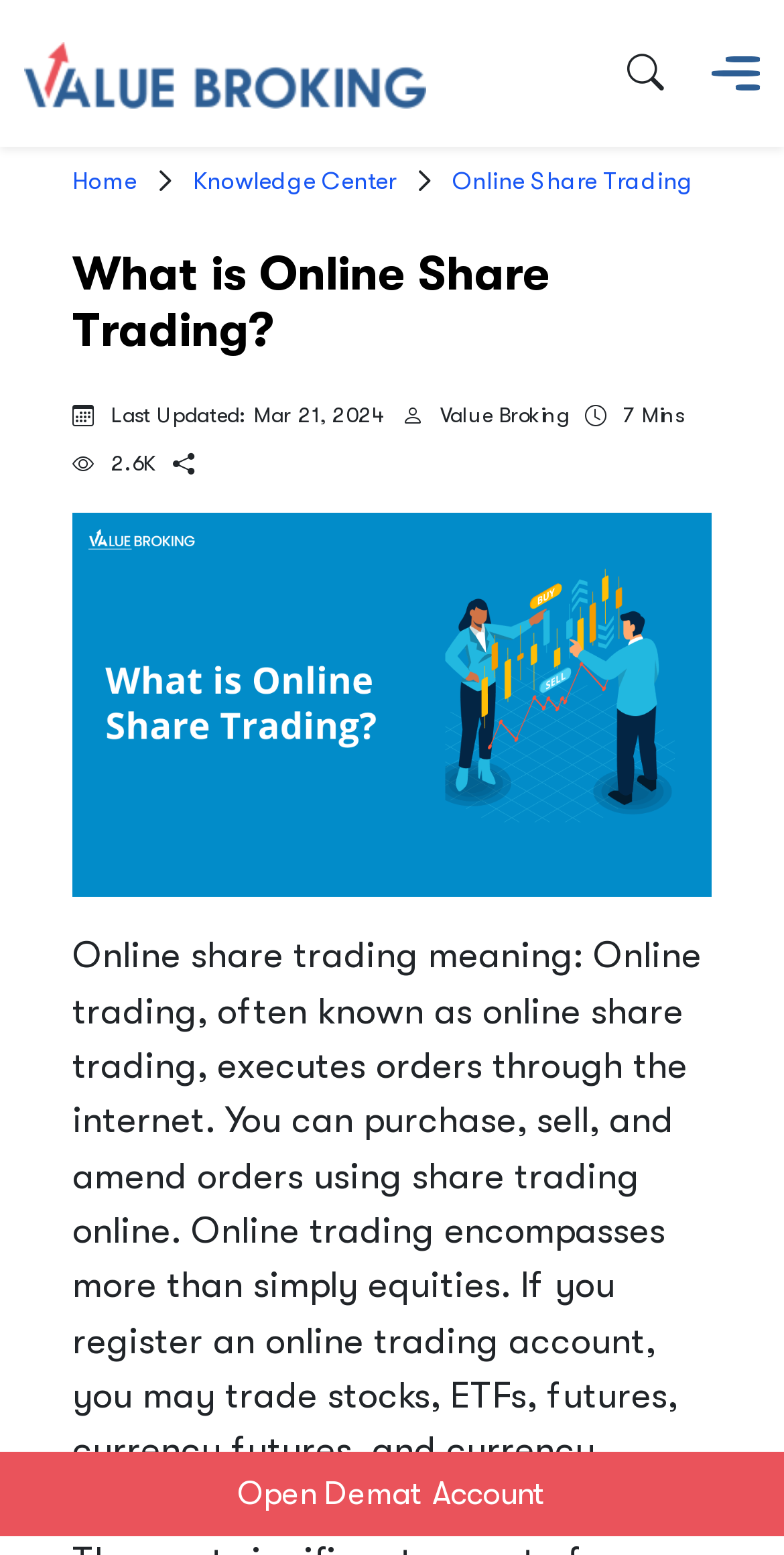What can be done with the button at the bottom?
Using the visual information, respond with a single word or phrase.

Open Demat Account